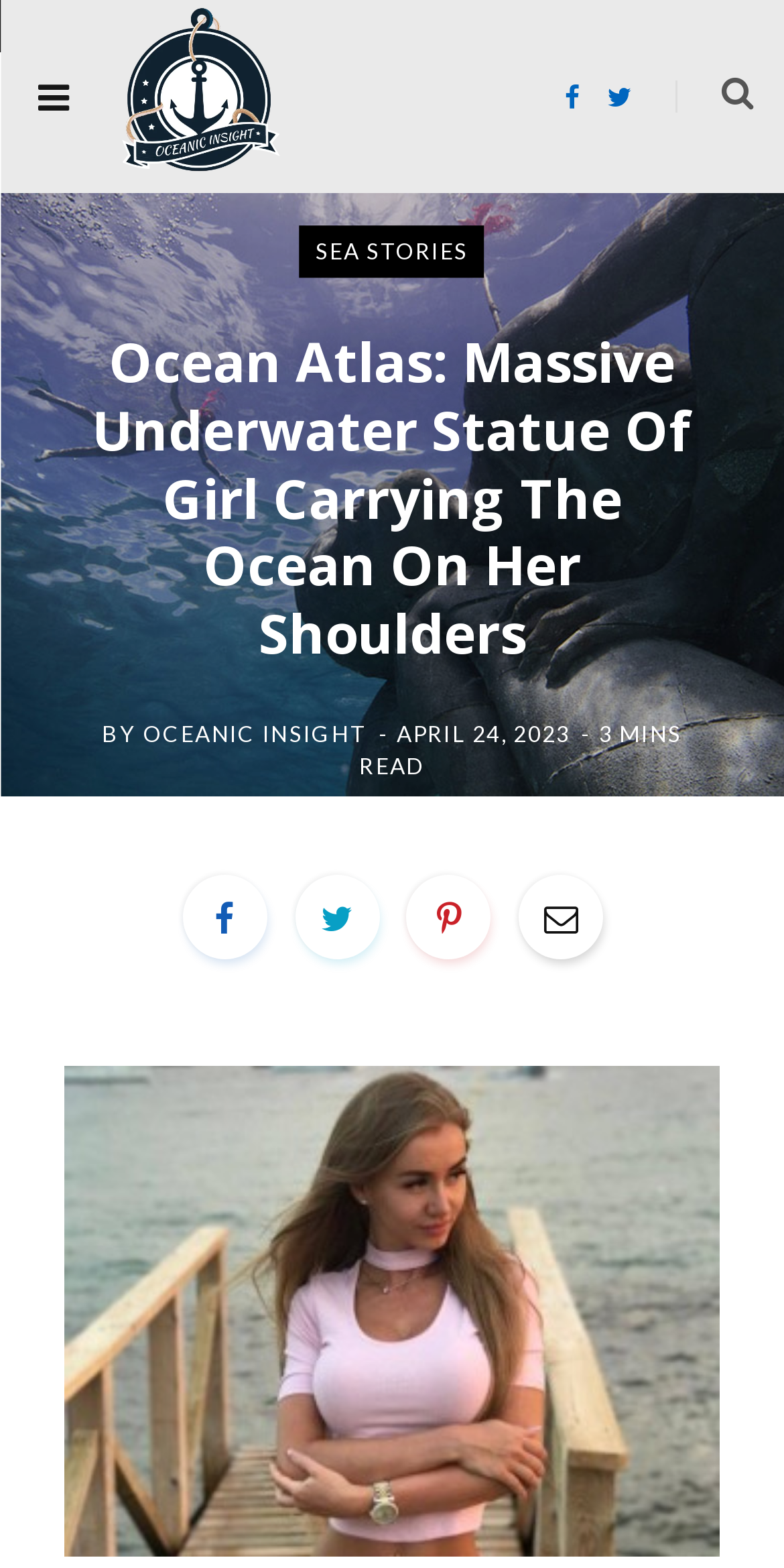Please specify the bounding box coordinates of the element that should be clicked to execute the given instruction: 'Explore the Oceanic Insight image'. Ensure the coordinates are four float numbers between 0 and 1, expressed as [left, top, right, bottom].

[0.141, 0.004, 0.372, 0.119]